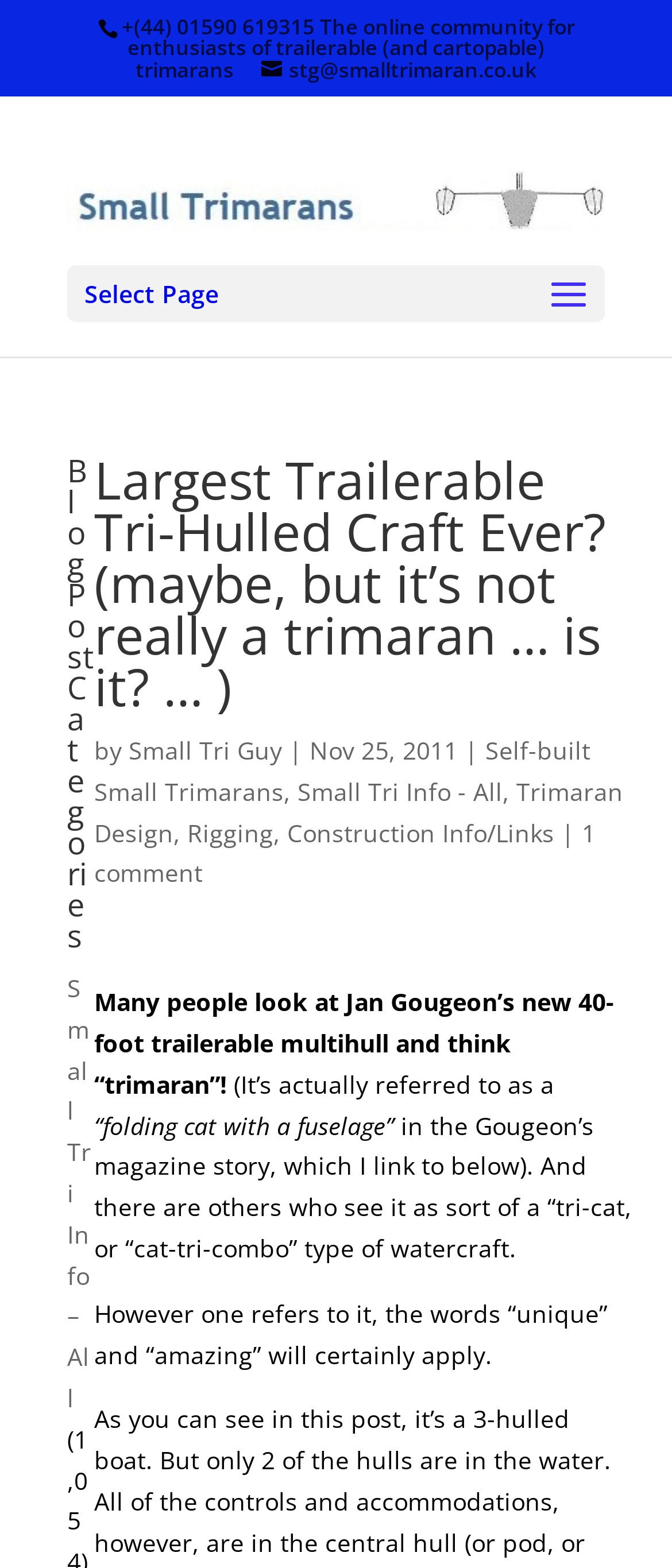Identify the bounding box coordinates for the UI element mentioned here: "Trimaran Design, Rigging, Construction Info/Links". Provide the coordinates as four float values between 0 and 1, i.e., [left, top, right, bottom].

[0.14, 0.494, 0.927, 0.541]